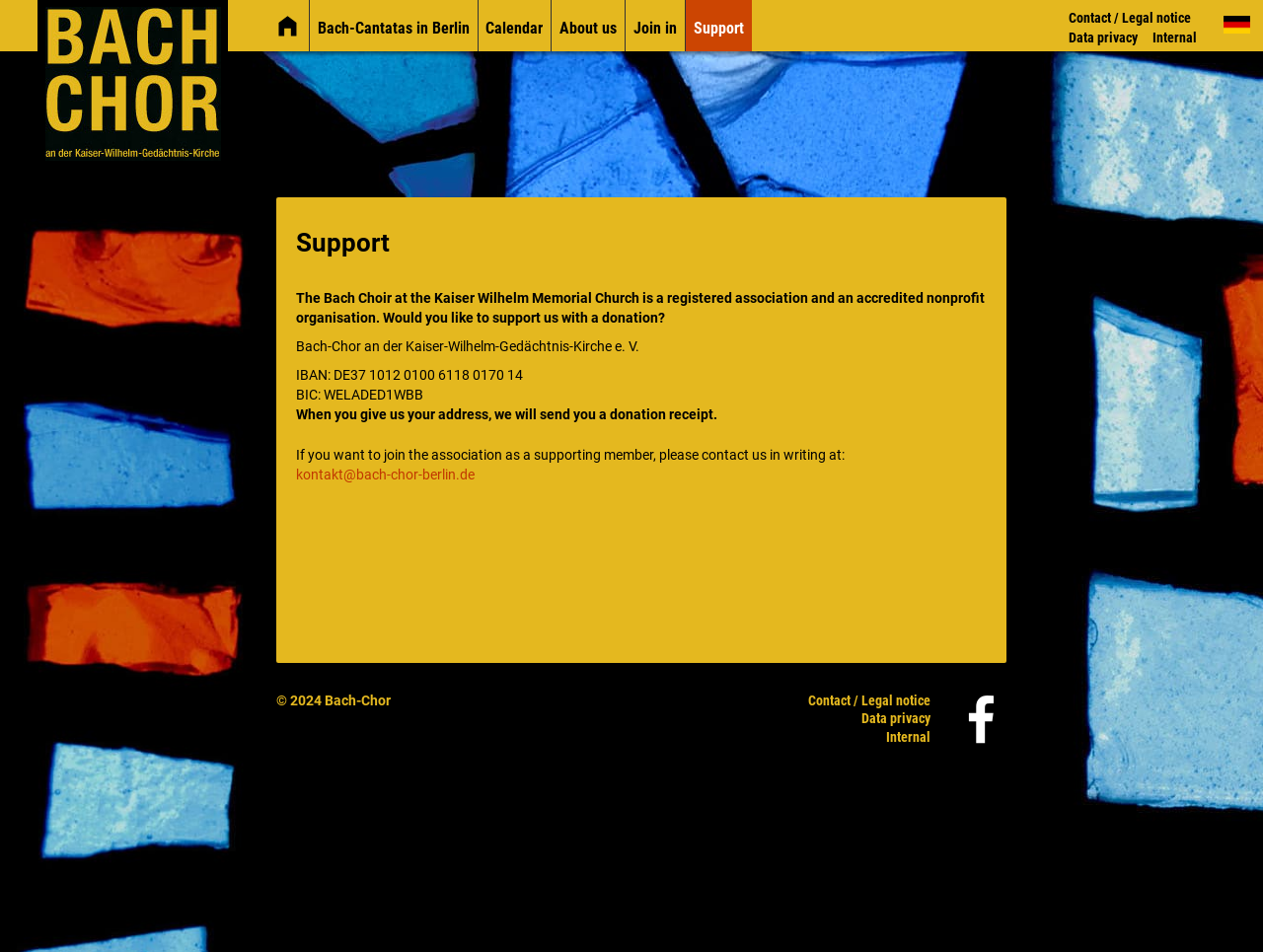What social media platform is linked on the webpage?
Based on the screenshot, provide a one-word or short-phrase response.

Facebook